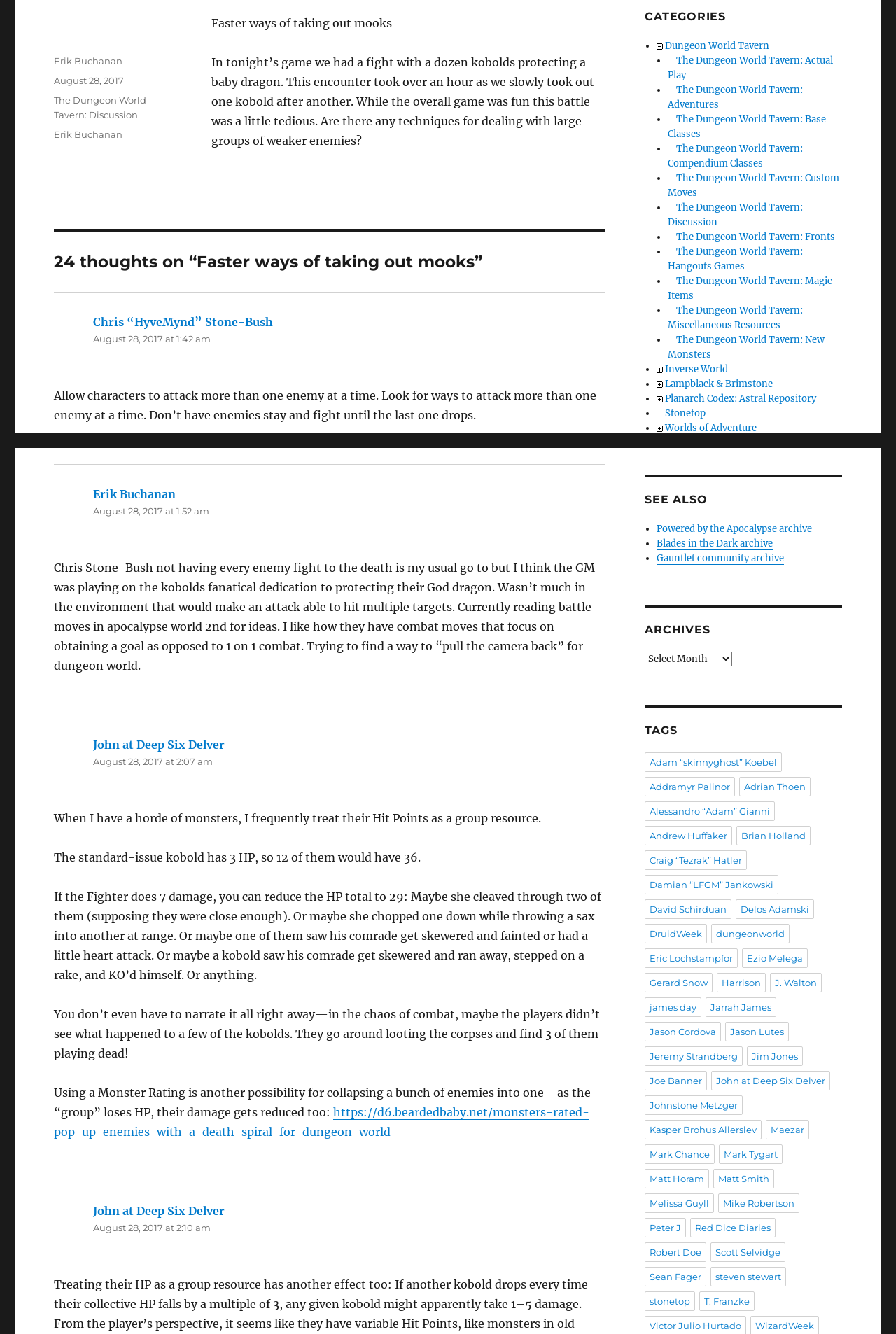Based on the element description John at Deep Six Delver, identify the bounding box coordinates for the UI element. The coordinates should be in the format (top-left x, top-left y, bottom-right x, bottom-right y) and within the 0 to 1 range.

[0.104, 0.903, 0.251, 0.913]